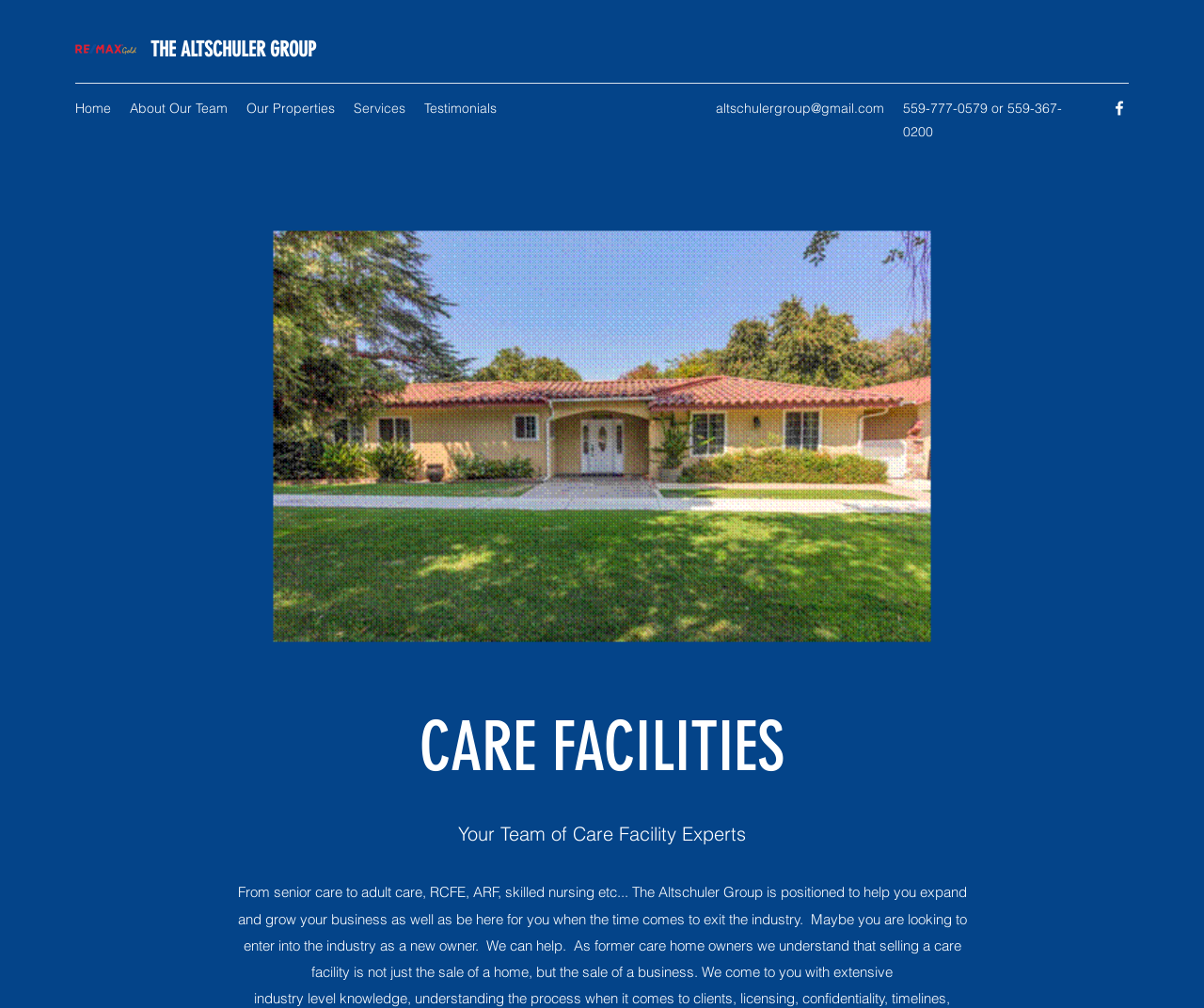Elaborate on the different components and information displayed on the webpage.

The webpage is about Senior Care provided by The Altschuler Group. At the top left corner, there is a REMAX gold vector logo. Next to it, the company name "THE ALTSCHULER GROUP" is displayed prominently. 

Below the logo and company name, a navigation menu is situated, containing five links: "Home", "About Our Team", "Our Properties", "Services", and "Testimonials". These links are aligned horizontally and take up about half of the screen width.

On the top right corner, there is a contact email "altschulergroup@gmail.com" and a phone number "559-777-0579 or 559-367-0200" displayed side by side. 

To the right of the navigation menu, a social media link "Facebook" is located, accompanied by its corresponding icon. 

The main content of the webpage is divided into two sections. The top section features a large image that spans almost the entire width of the screen, with a "getty front.gif" image. 

The bottom section is dedicated to senior care facilities. A heading "CARE FACILITIES" is displayed prominently, followed by a brief description "Your Team of Care Facility Experts". This section appears to be the main focus of the webpage, taking up about half of the screen height.